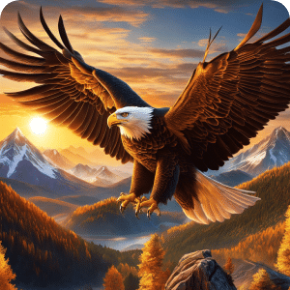Respond with a single word or short phrase to the following question: 
What is the color of the mountains' peaks?

Dusted with snow